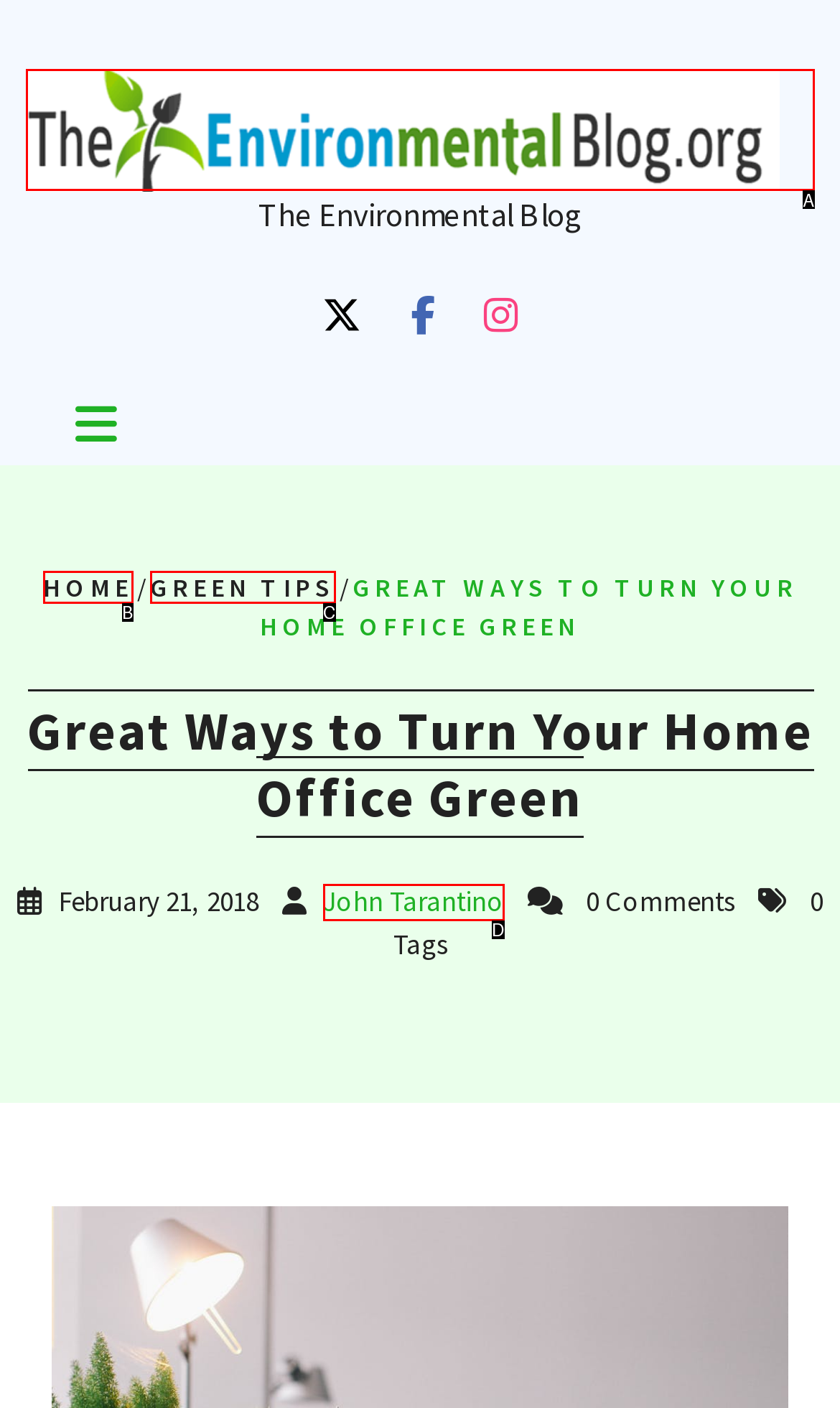Select the HTML element that corresponds to the description: parent_node: The Environmental Blog. Answer with the letter of the matching option directly from the choices given.

A